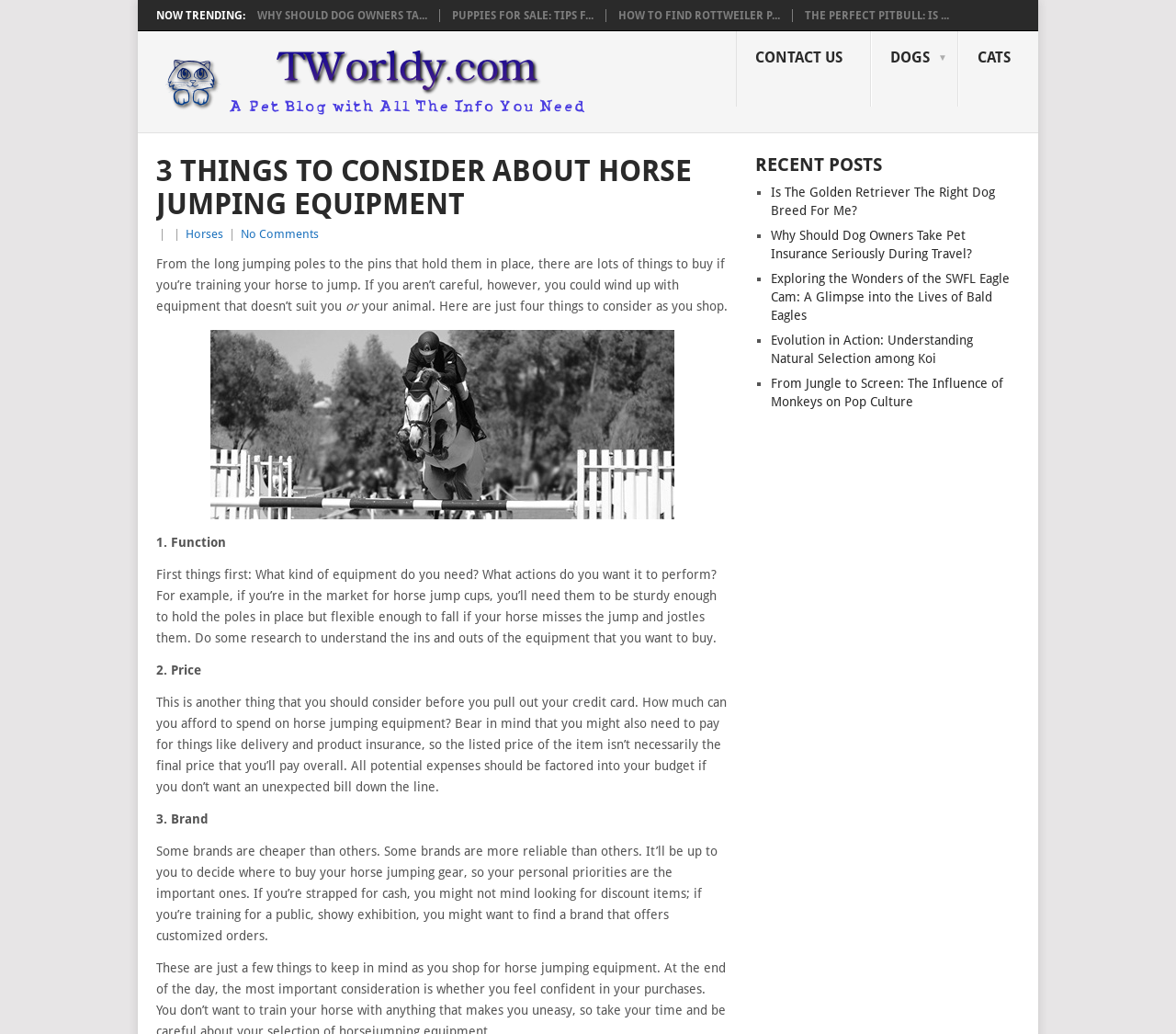Could you indicate the bounding box coordinates of the region to click in order to complete this instruction: "Click on the 'CONTACT US' link".

[0.626, 0.031, 0.741, 0.103]